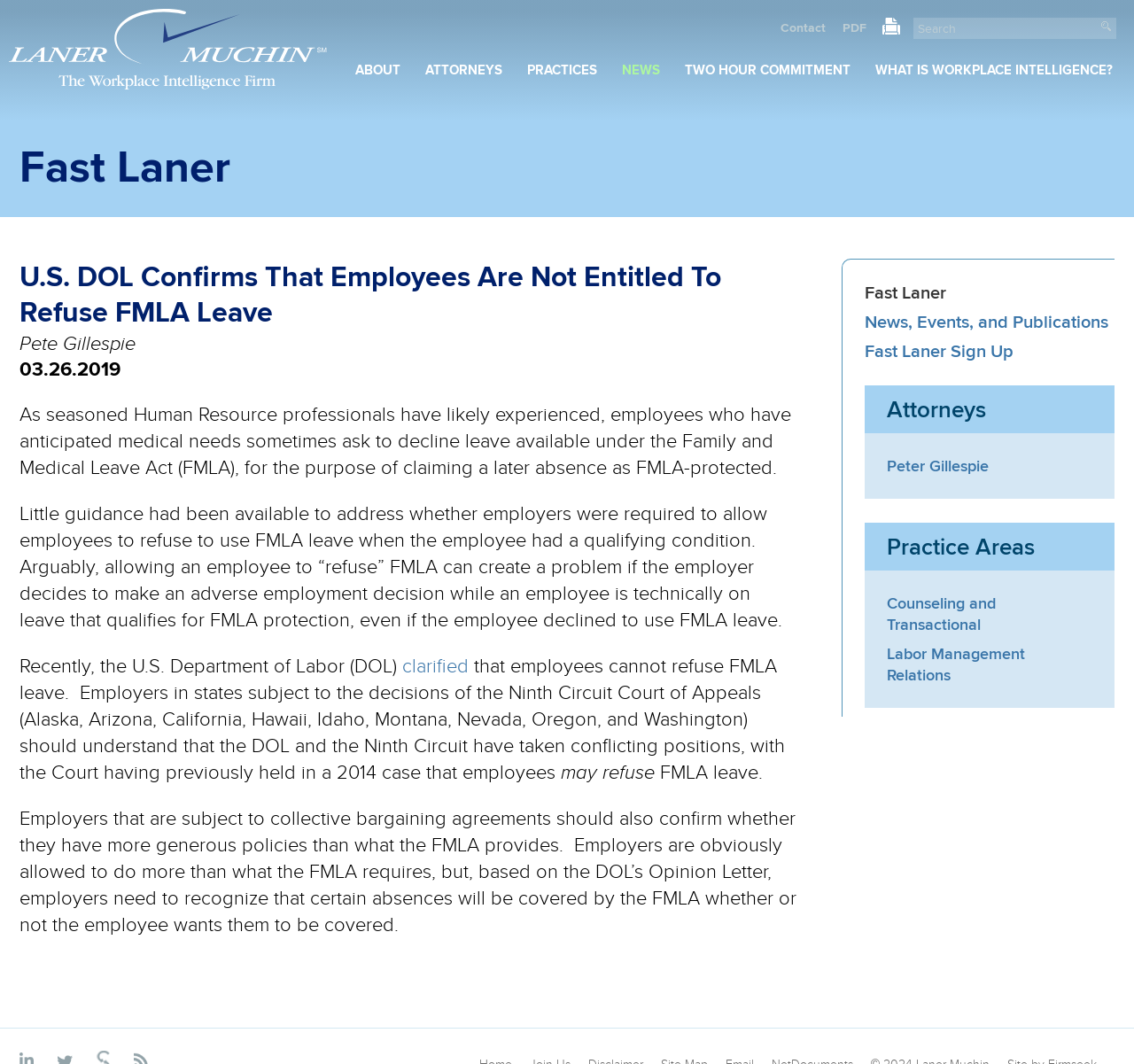Find the bounding box coordinates for the area that must be clicked to perform this action: "Read the news about U.S. DOL confirms that employees are not entitled to refuse FMLA leave".

[0.017, 0.243, 0.703, 0.31]